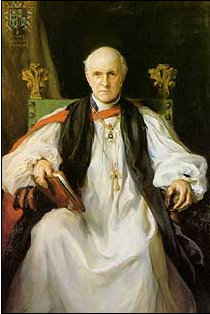What type of setting is depicted in the background?
Could you please answer the question thoroughly and with as much detail as possible?

The background of the image suggests a formal setting, with subtle hints of decor that emphasize the honor associated with the figure's position, indicating a sense of grandeur and solemnity.